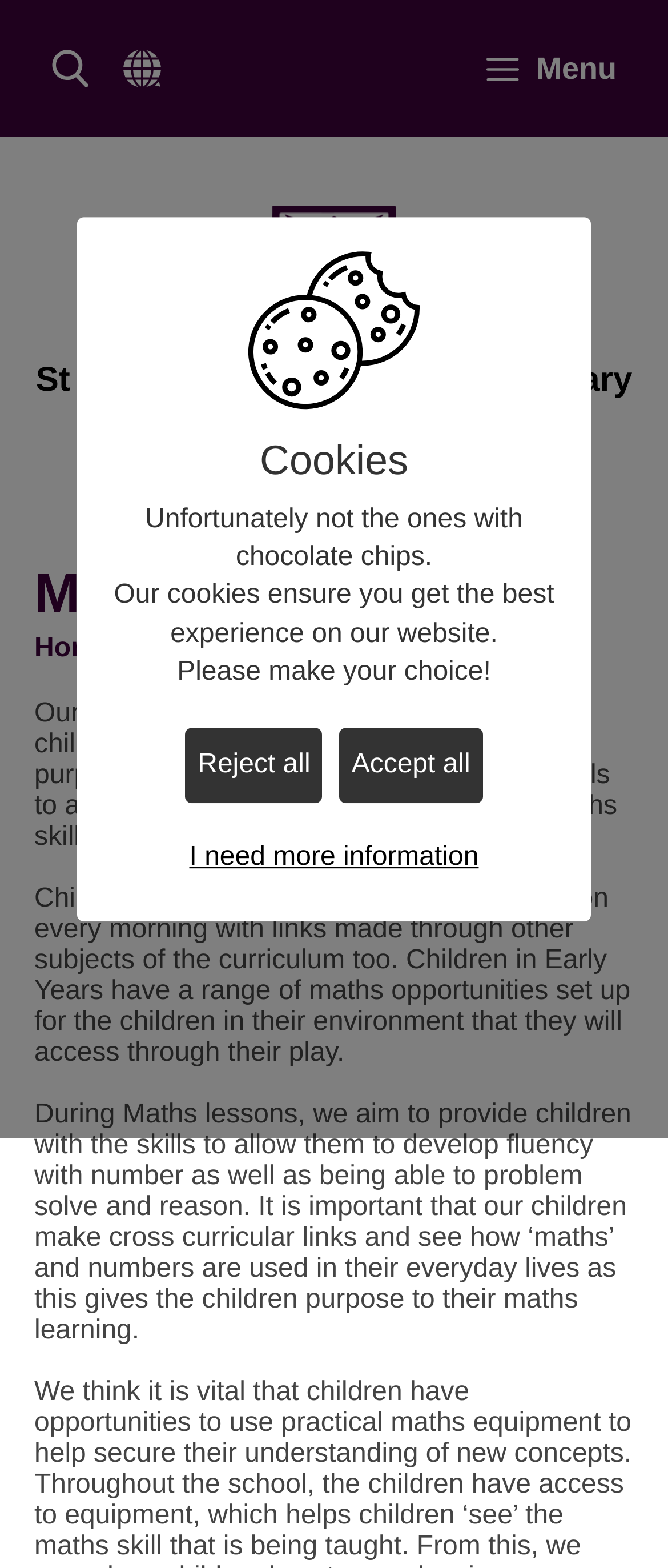Locate the bounding box coordinates of the element you need to click to accomplish the task described by this instruction: "Translate the page".

[0.159, 0.02, 0.267, 0.068]